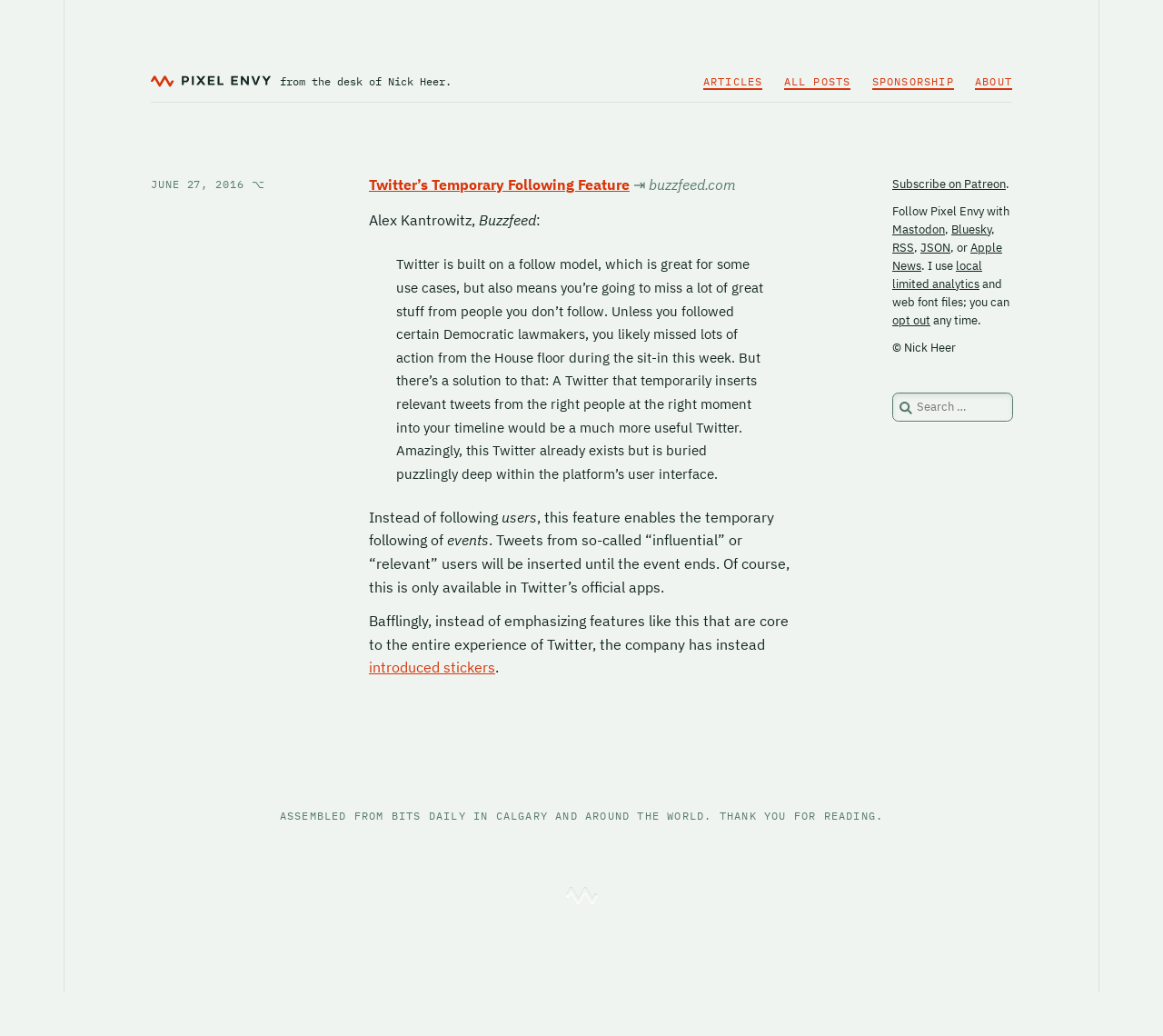Identify the bounding box coordinates for the element you need to click to achieve the following task: "Follow Pixel Envy on Mastodon". Provide the bounding box coordinates as four float numbers between 0 and 1, in the form [left, top, right, bottom].

[0.767, 0.214, 0.812, 0.229]